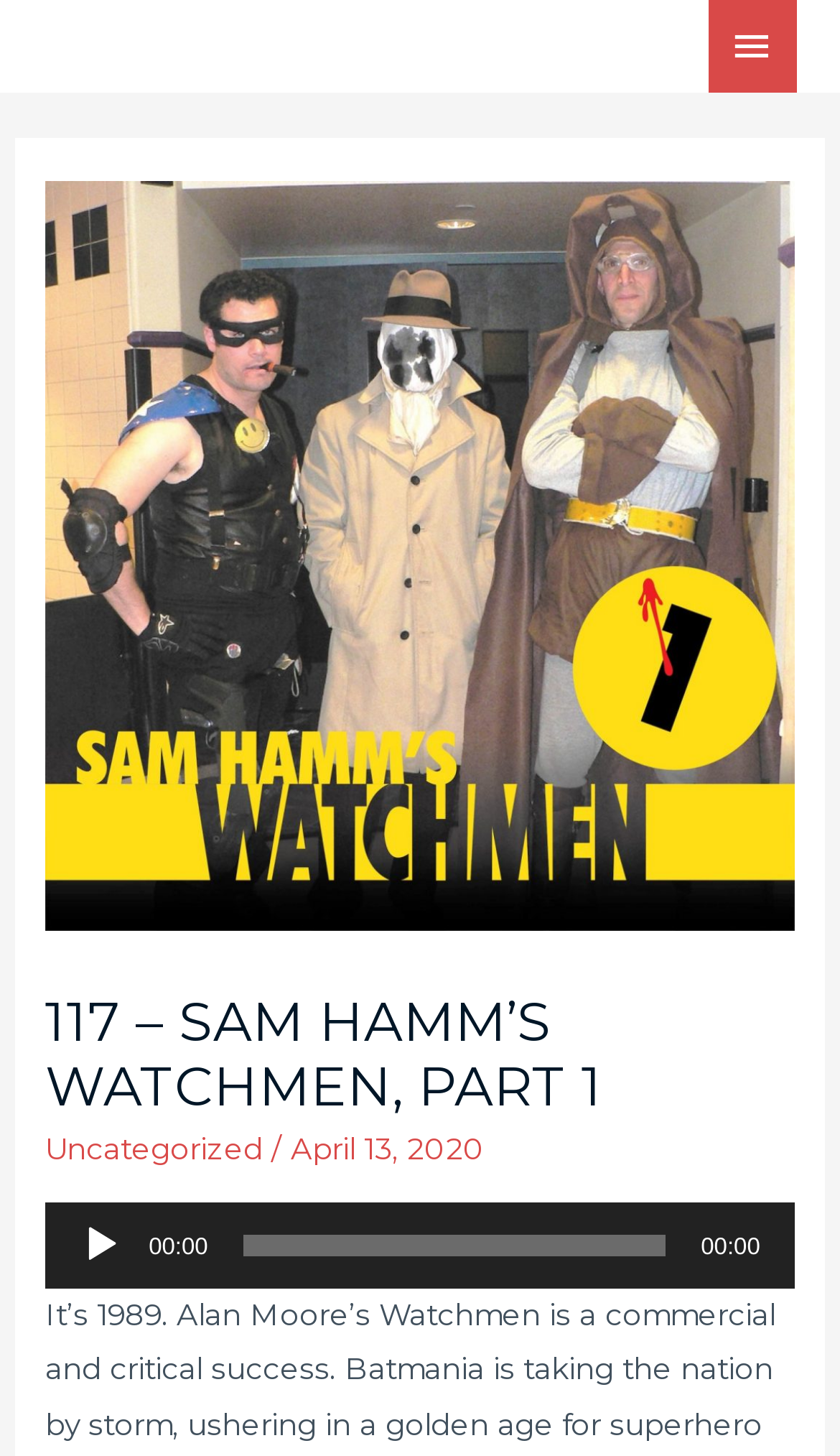Explain the webpage's design and content in an elaborate manner.

The webpage appears to be a podcast or audio content page. At the top, there is a main menu button with the label "MAIN MENU" and an icon, located at the top right corner of the page. Below the main menu button, there is a header section that spans almost the entire width of the page. 

Within the header section, there is a large heading that reads "117 – SAM HAMM’S WATCHMEN, PART 1", which is centered near the top of the page. Below the heading, there are three lines of text: "Uncategorized", a forward slash, and "April 13, 2020", which are aligned to the left.

Below the header section, there is an audio player that occupies most of the page's width. The audio player has a label "Audio Player" at the top left corner. Within the audio player, there is a play button labeled "Play" at the top left, followed by a timer that displays the elapsed time "00:00". To the right of the timer, there is a horizontal time slider that allows users to navigate through the audio content.

Overall, the webpage is focused on presenting an audio content, specifically an episode of a podcast or audio series, with a simple and clean layout that allows users to easily access and control the audio playback.